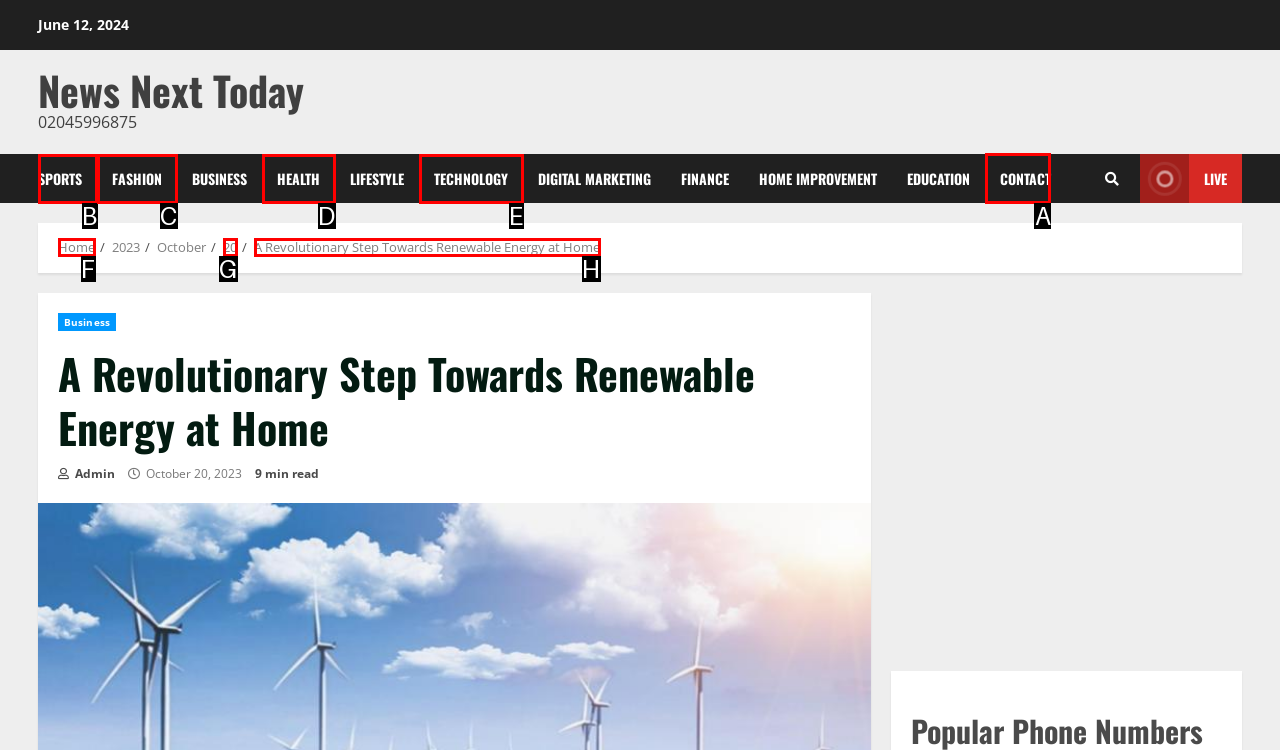Select the HTML element that needs to be clicked to perform the task: Click on the 'HISTORY' link. Reply with the letter of the chosen option.

None